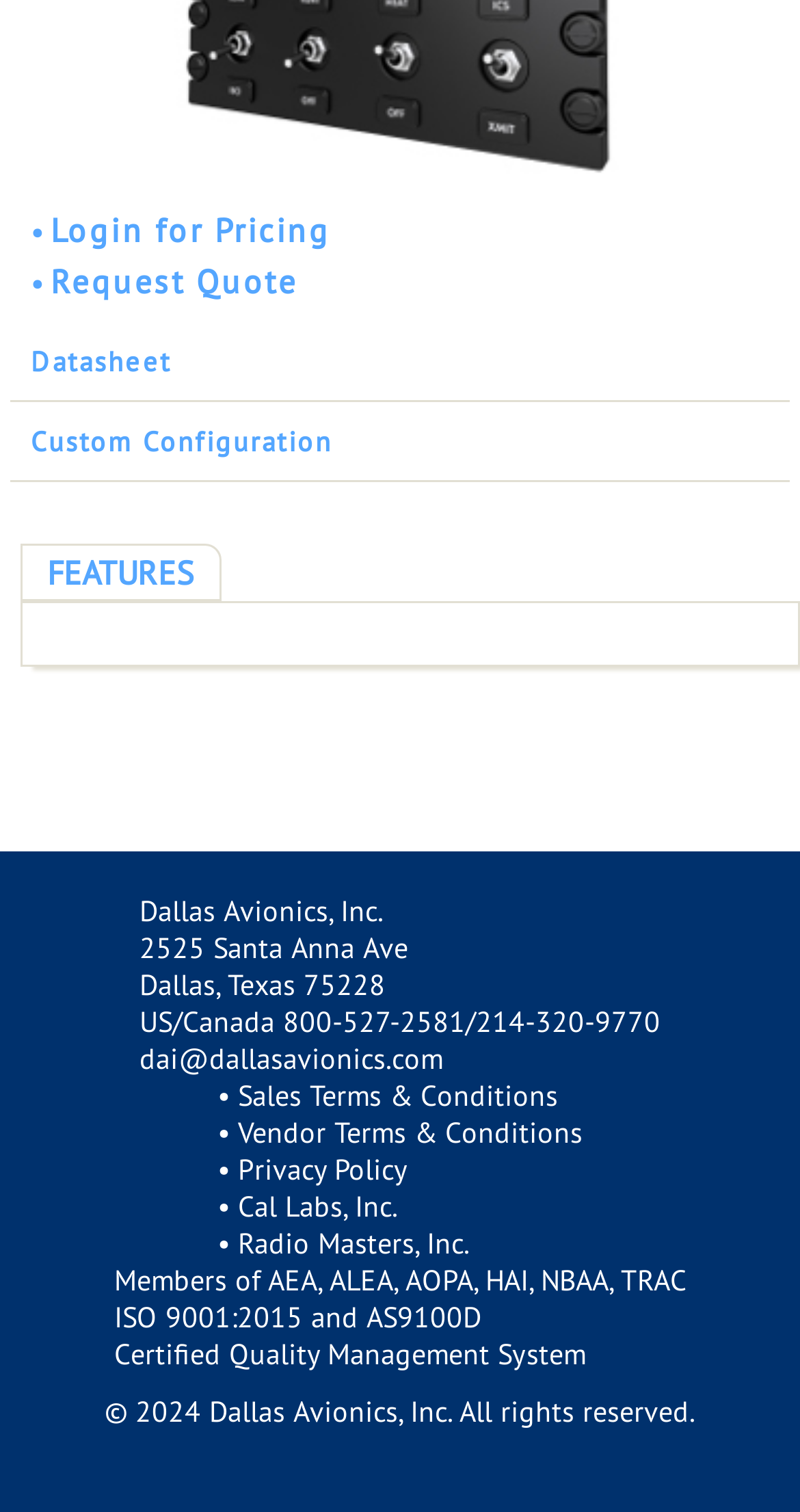Refer to the element description Datasheet and identify the corresponding bounding box in the screenshot. Format the coordinates as (top-left x, top-left y, bottom-right x, bottom-right y) with values in the range of 0 to 1.

[0.038, 0.227, 0.214, 0.251]